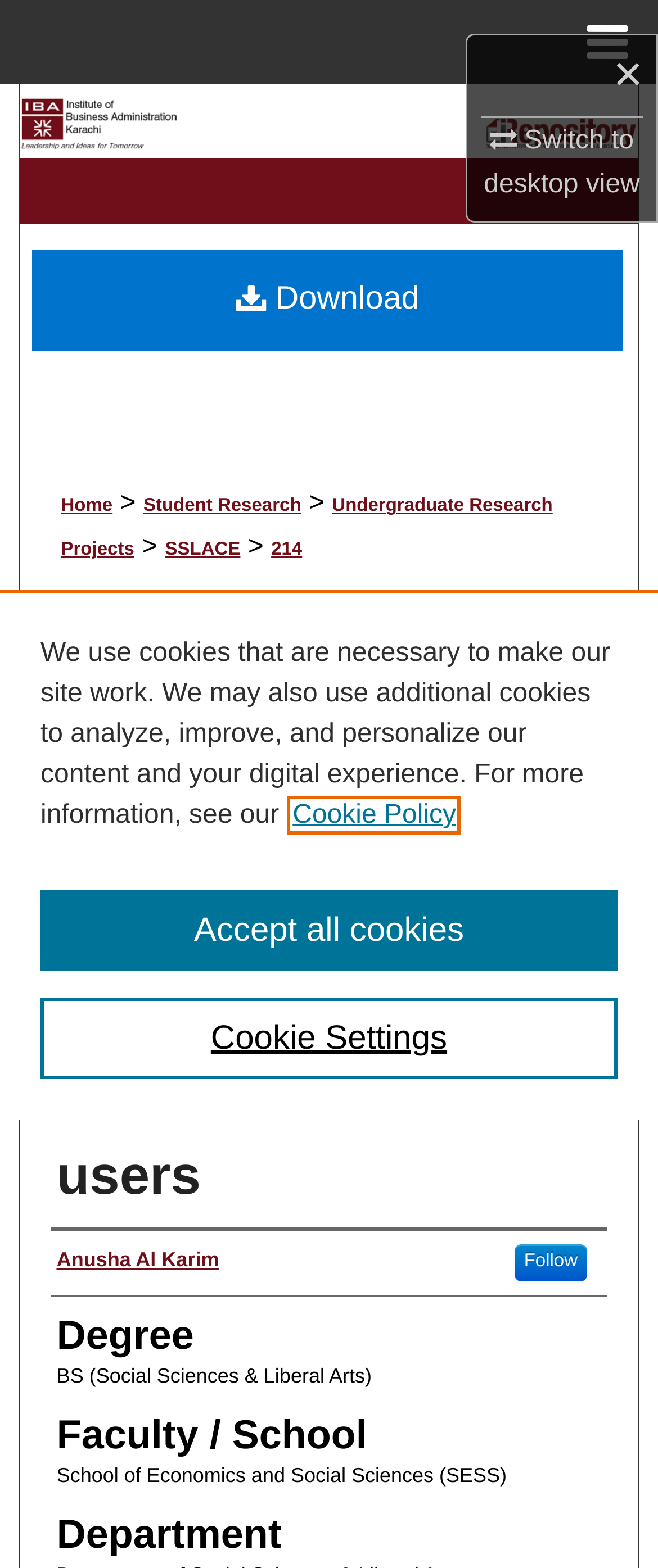What is the name of the school where the study was conducted?
Answer the question with detailed information derived from the image.

The name of the school can be found in the section below the title of the study, where it says 'Faculty / School' and then lists the name 'School of Economics and Social Sciences (SESS)'.